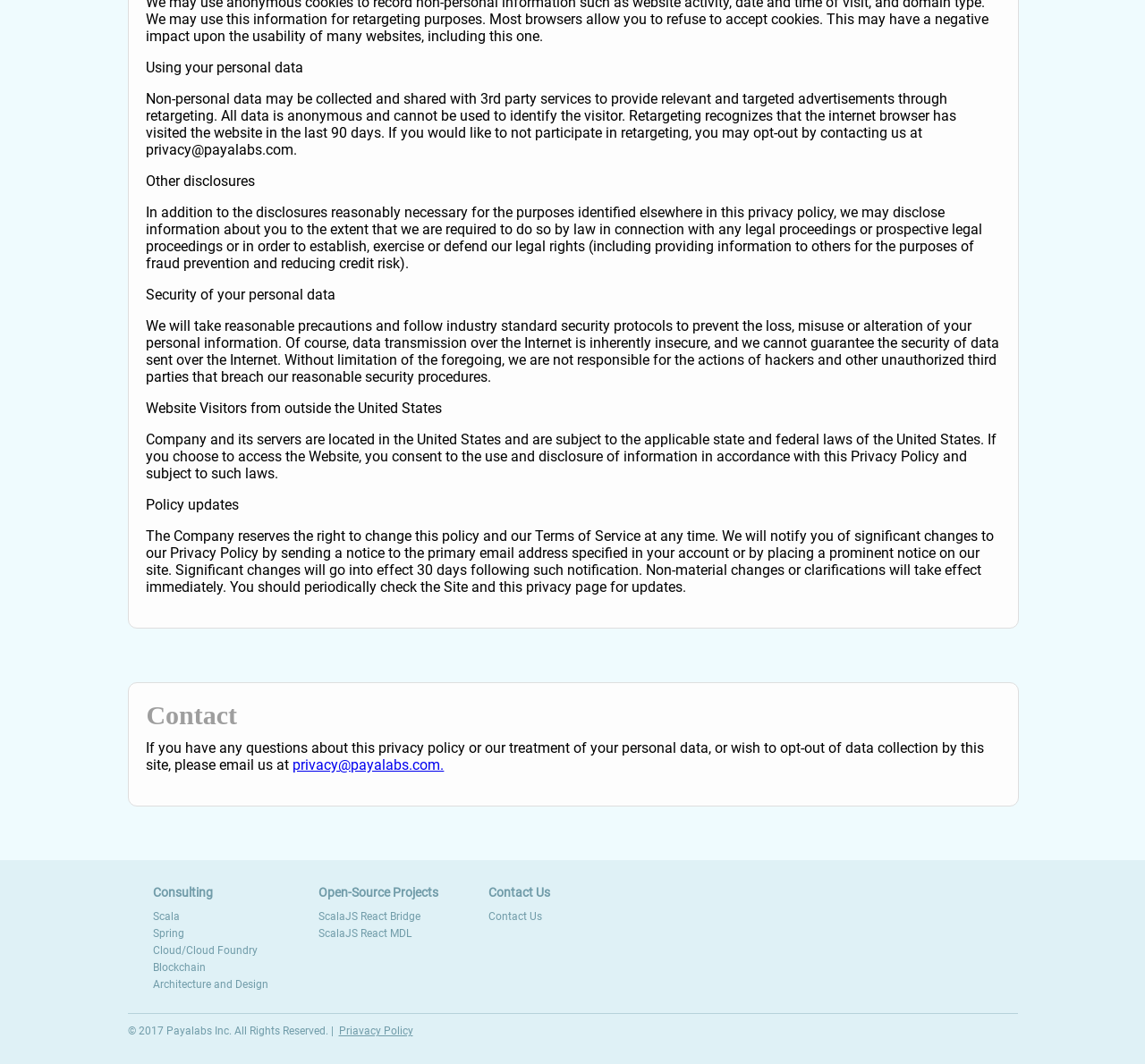Please determine the bounding box coordinates for the element with the description: "Scala".

[0.122, 0.852, 0.168, 0.871]